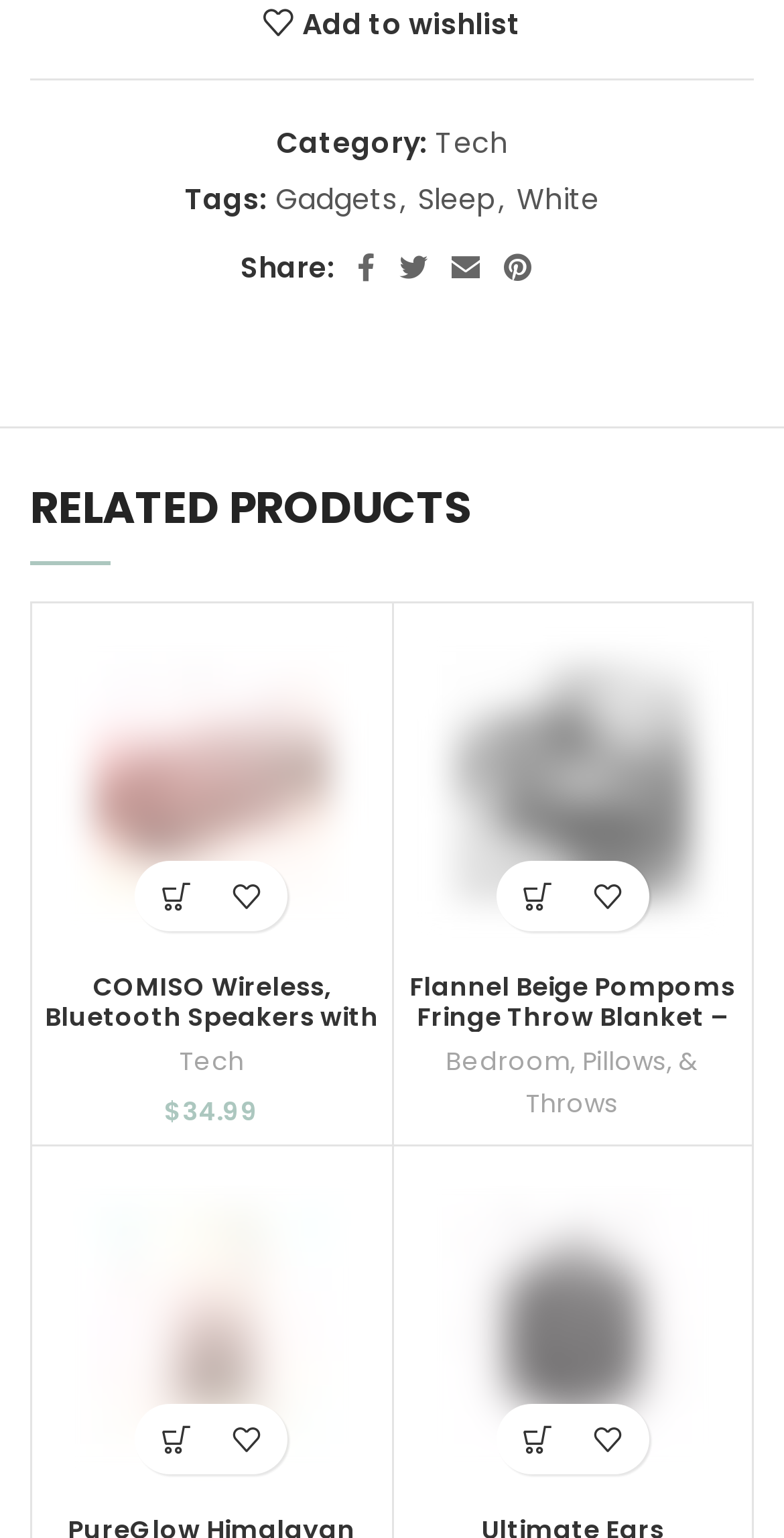What is the category of the product?
Using the image as a reference, give an elaborate response to the question.

The category of the product can be determined by looking at the 'Category:' label and its corresponding link 'Tech'.